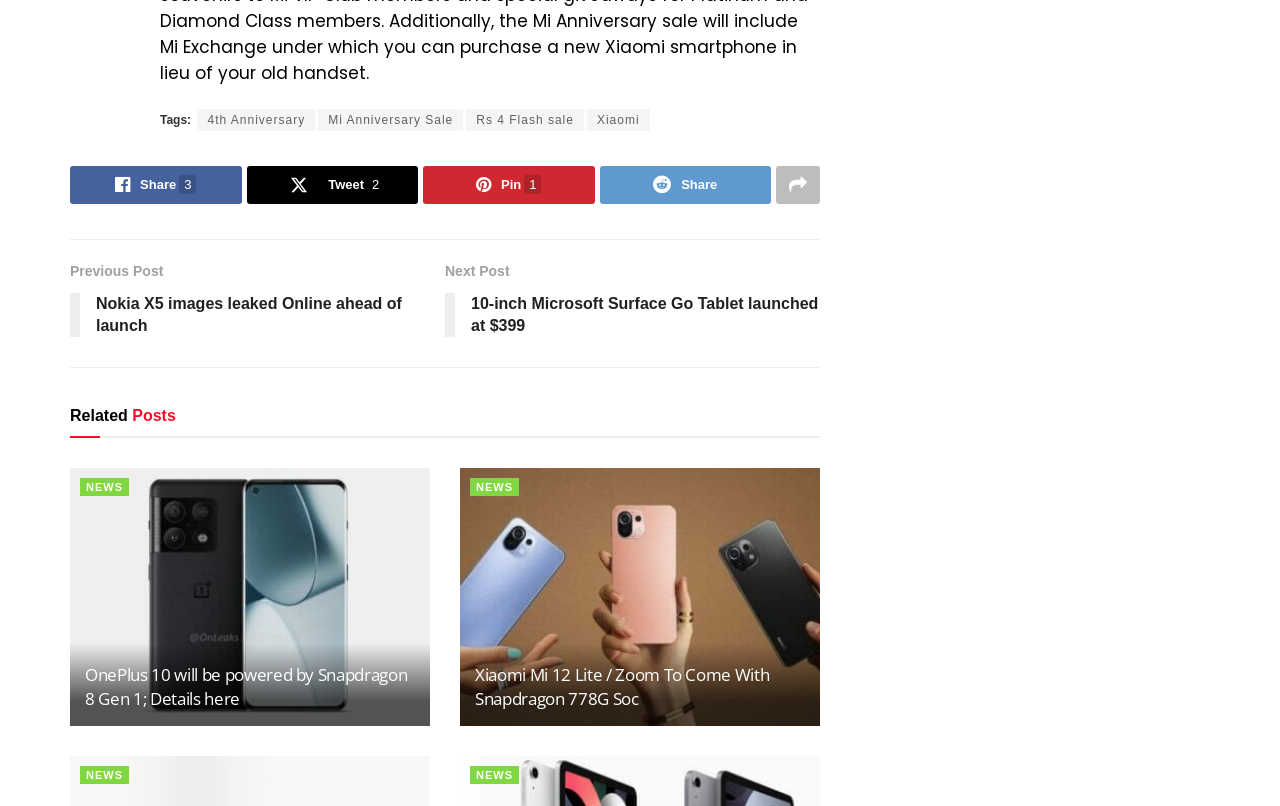Determine the coordinates of the bounding box that should be clicked to complete the instruction: "Click on the '4th Anniversary' link". The coordinates should be represented by four float numbers between 0 and 1: [left, top, right, bottom].

[0.154, 0.136, 0.246, 0.163]